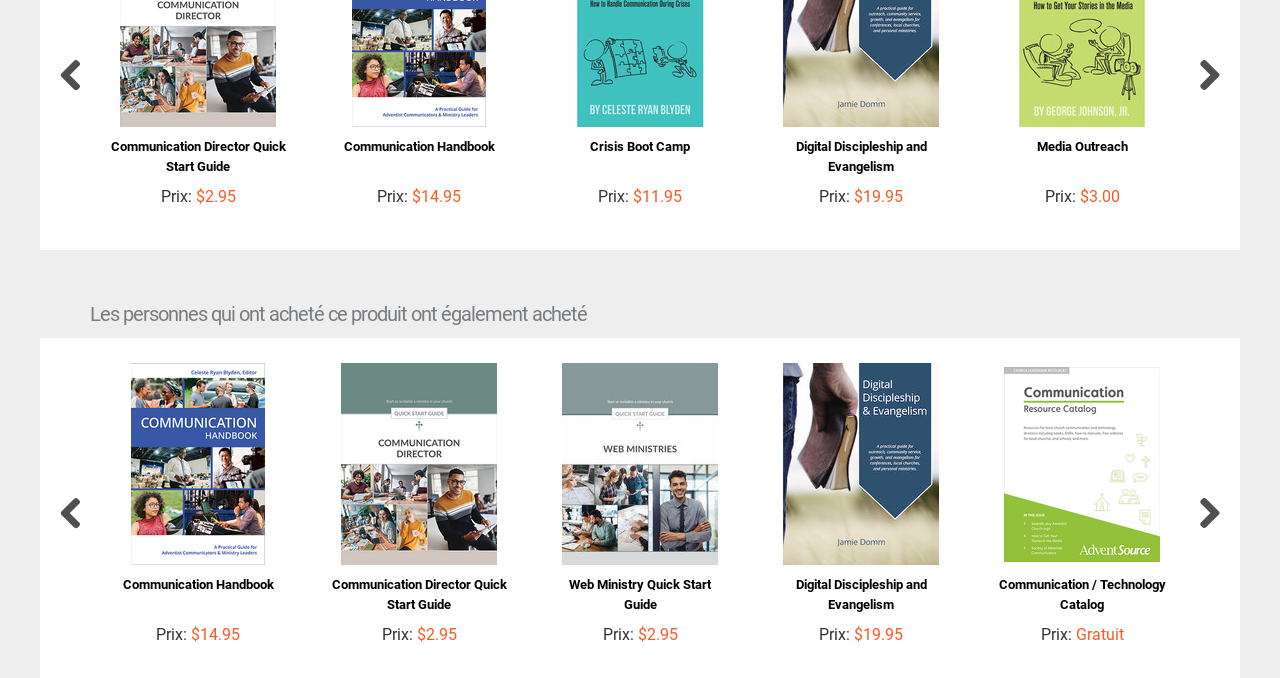Determine the bounding box coordinates of the clickable element to complete this instruction: "View Communication Director Quick Start Guide". Provide the coordinates in the format of four float numbers between 0 and 1, [left, top, right, bottom].

[0.086, 0.205, 0.223, 0.257]